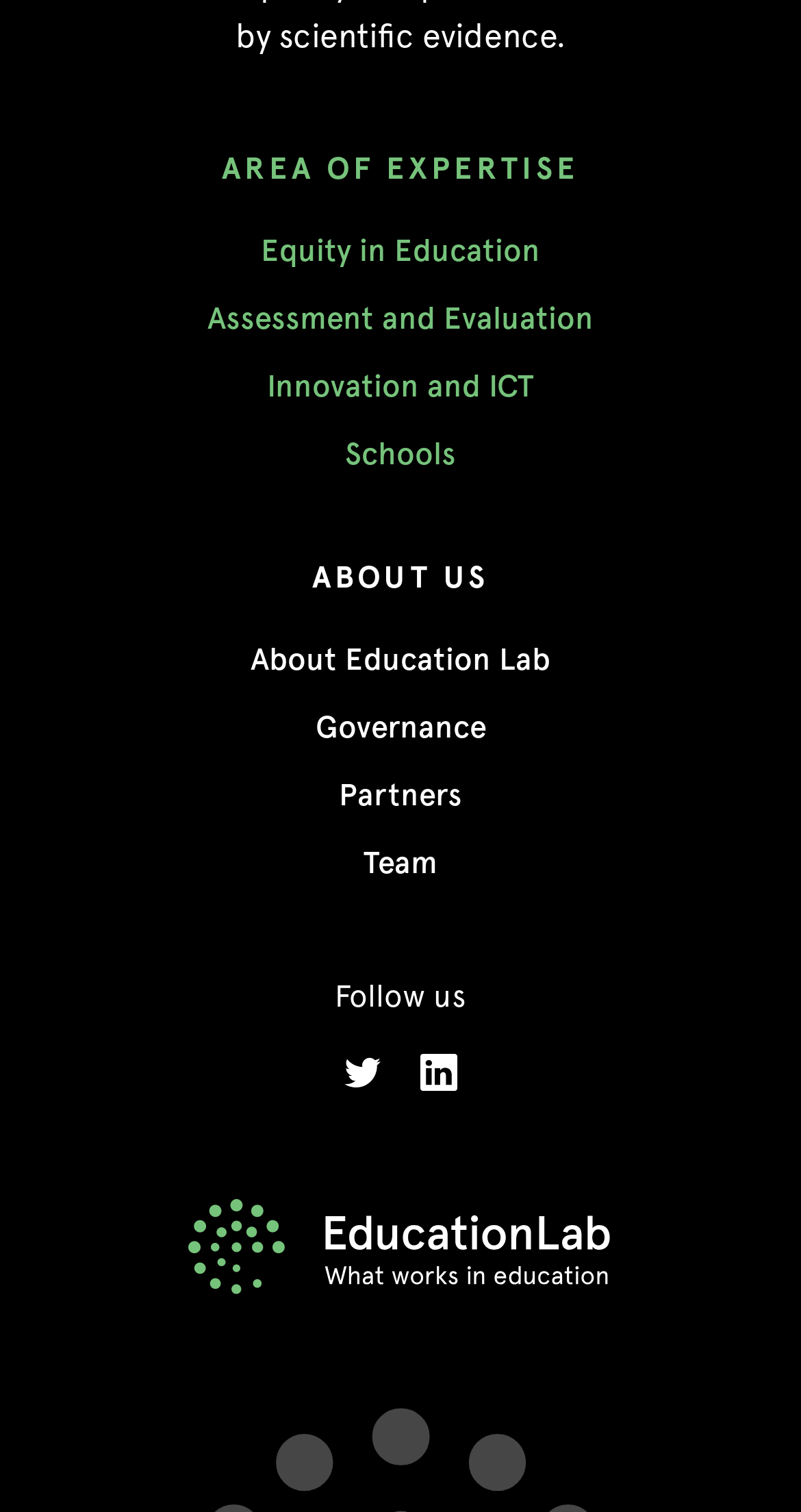Please identify the bounding box coordinates of where to click in order to follow the instruction: "View About Education Lab".

[0.313, 0.424, 0.687, 0.448]